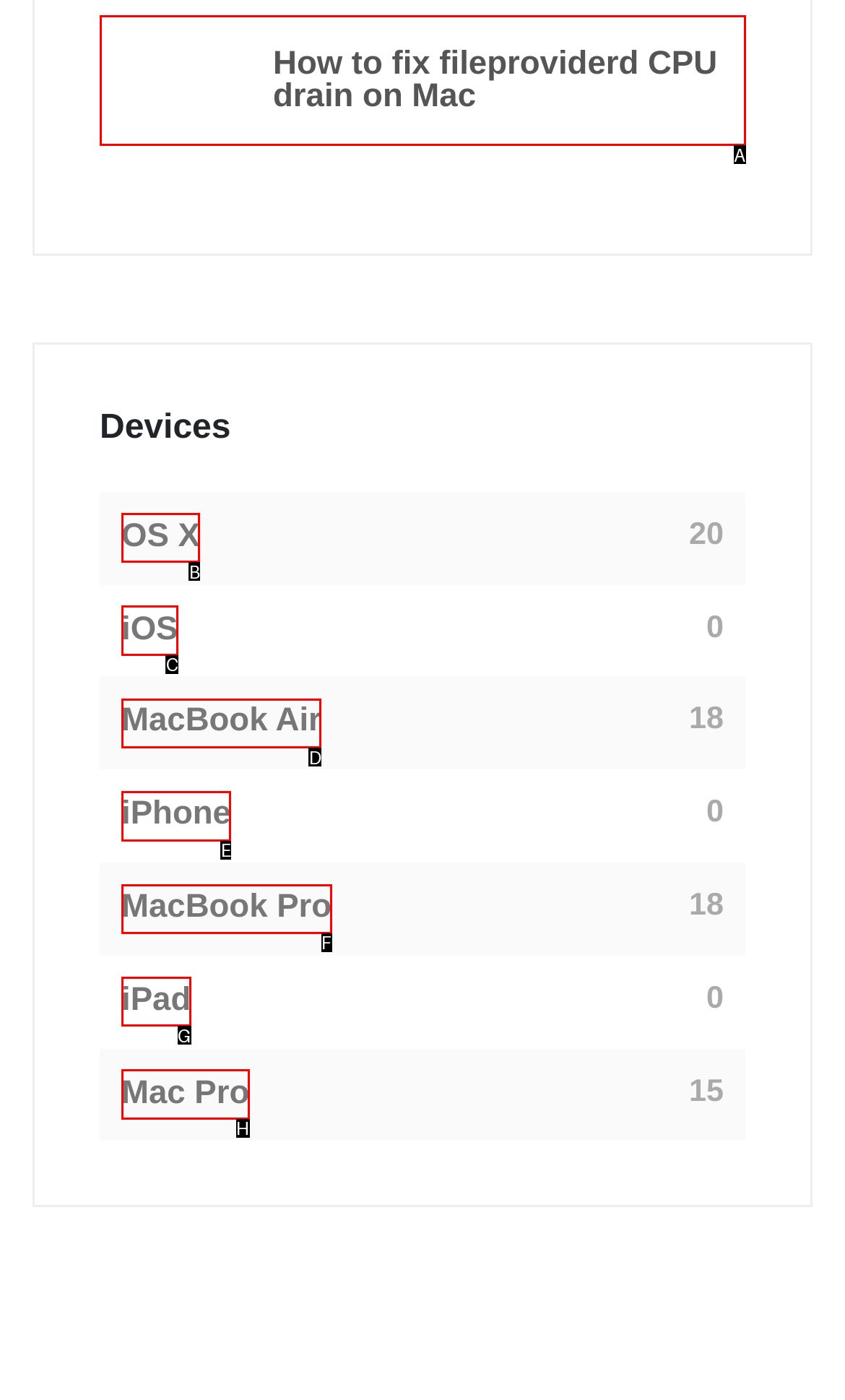Identify the HTML element that matches the description: iPhone. Provide the letter of the correct option from the choices.

E